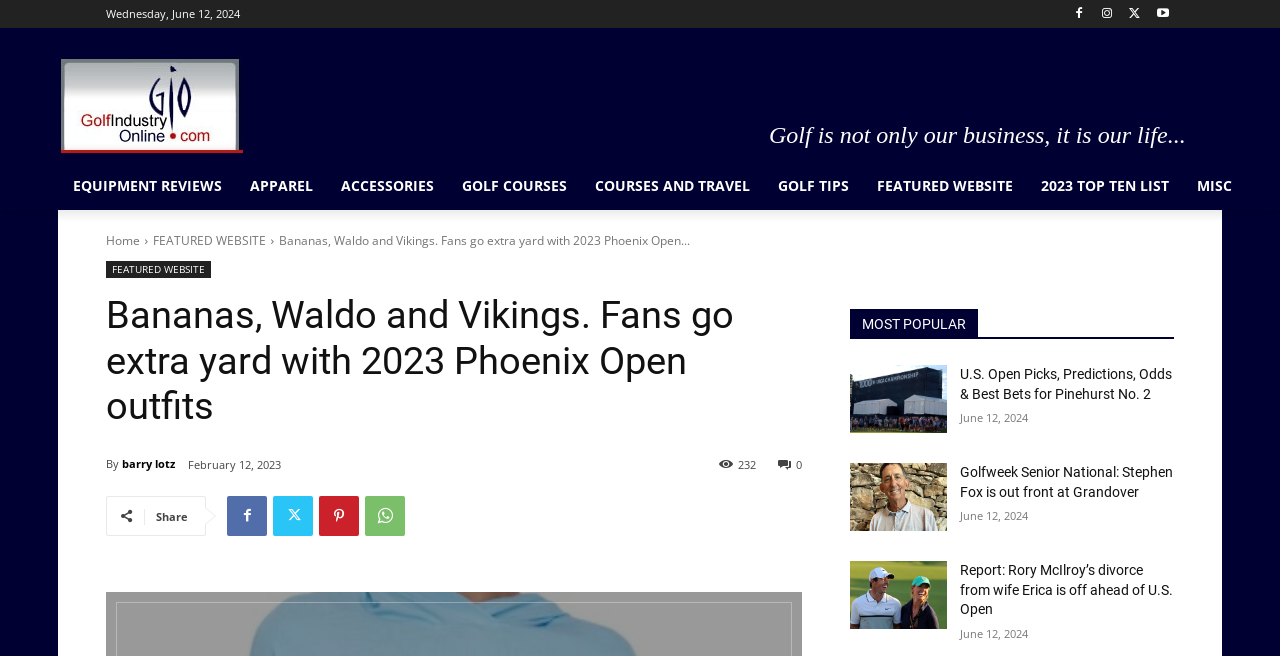Provide the bounding box coordinates of the UI element that matches the description: "Equipment Reviews".

[0.046, 0.247, 0.184, 0.32]